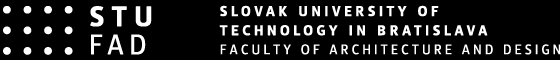Describe every aspect of the image in detail.

The image presents the logo of the Faculty of Architecture and Design at the Slovak University of Technology in Bratislava (STU FAD). The logo features a modern design with the acronym "STU" prominently displayed alongside "FAD" in bold, emphasizing the institution's commitment to architecture and design education. Below the acronym, the full name of the faculty is written, clearly identifying its affiliation with the Slovak University of Technology. The overall aesthetic combines simplicity and professionalism, reflecting the innovative and creative nature of the academic environment. The black background further enhances the visual impact of the logo, making it an integral part of the faculty's identity.